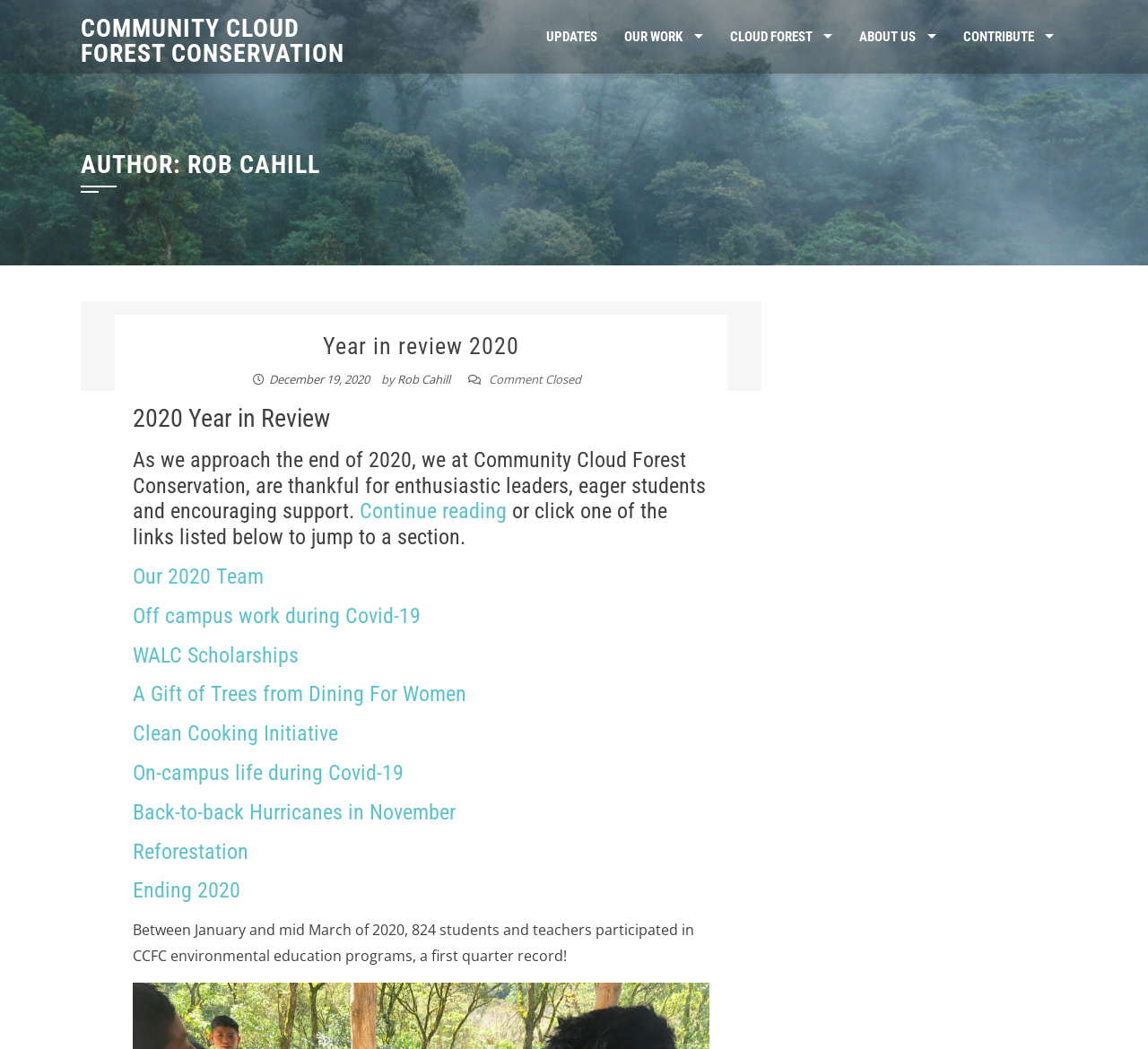How many headings are in the article section?
Please look at the screenshot and answer using one word or phrase.

11